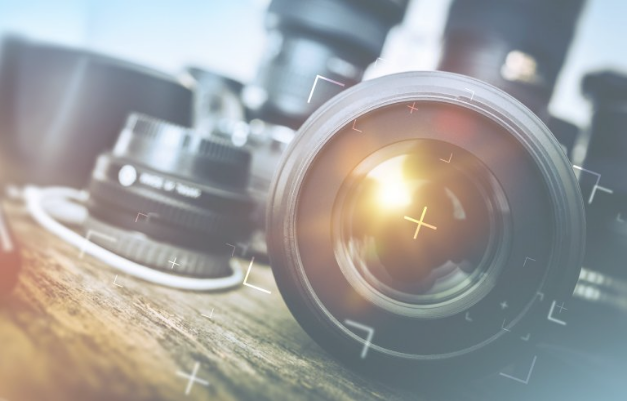What is the significance of the glowing focal point?
Using the information presented in the image, please offer a detailed response to the question.

The glowing focal point of the camera lens suggests capturing the perfect shot, implying that the image is related to photography and the importance of having the right equipment and skills to meet customer expectations.